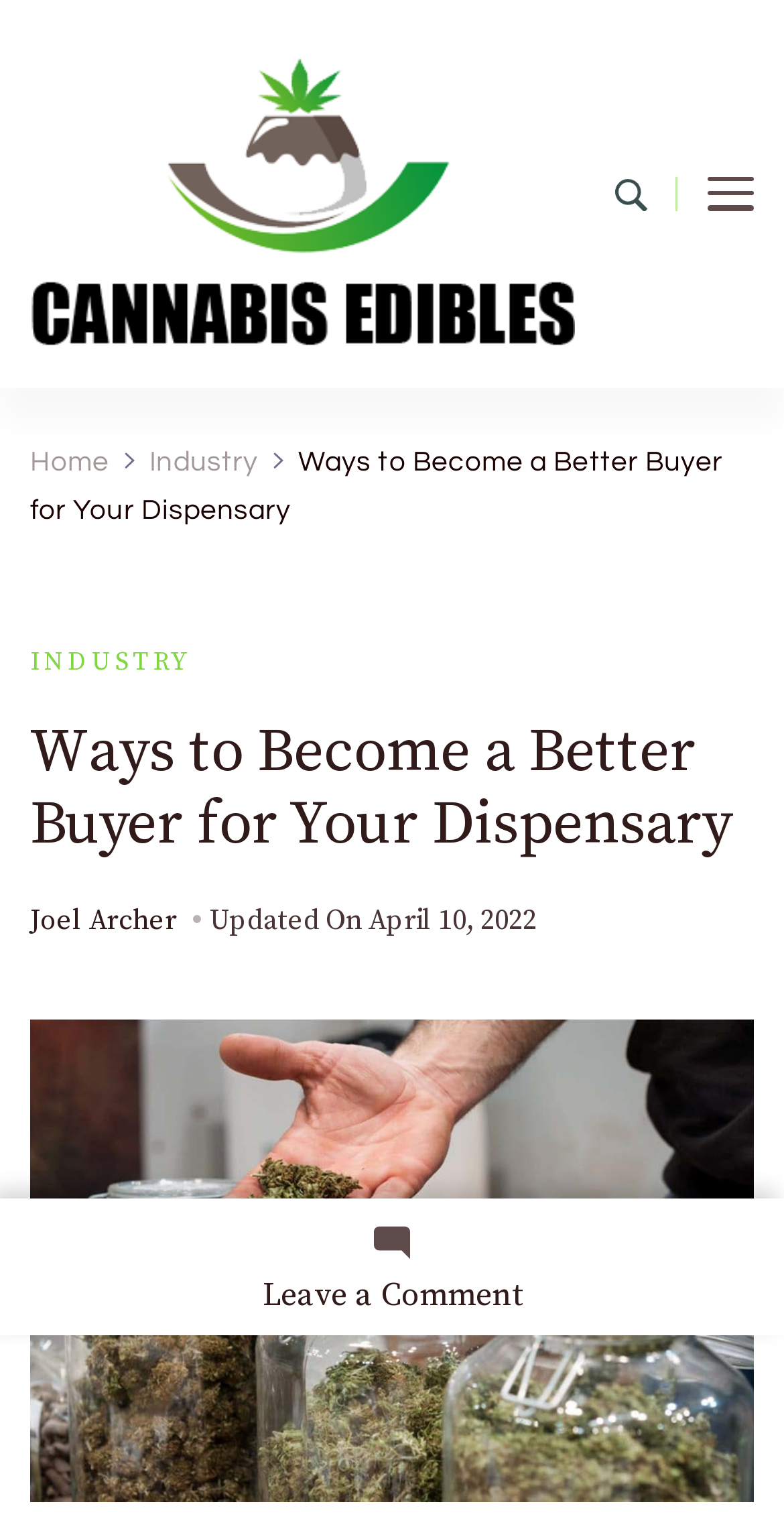What is the purpose of the two buttons on the top-right?
From the image, provide a succinct answer in one word or a short phrase.

Unknown